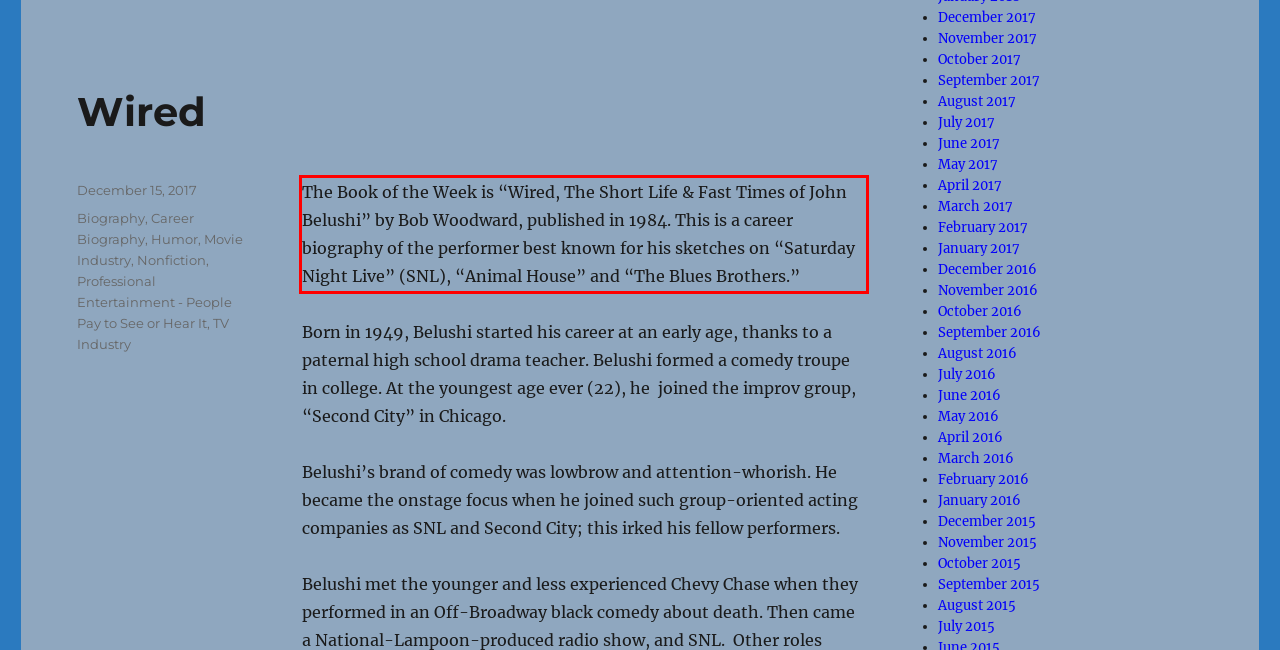Given a webpage screenshot, identify the text inside the red bounding box using OCR and extract it.

The Book of the Week is “Wired, The Short Life & Fast Times of John Belushi” by Bob Woodward, published in 1984. This is a career biography of the performer best known for his sketches on “Saturday Night Live” (SNL), “Animal House” and “The Blues Brothers.”